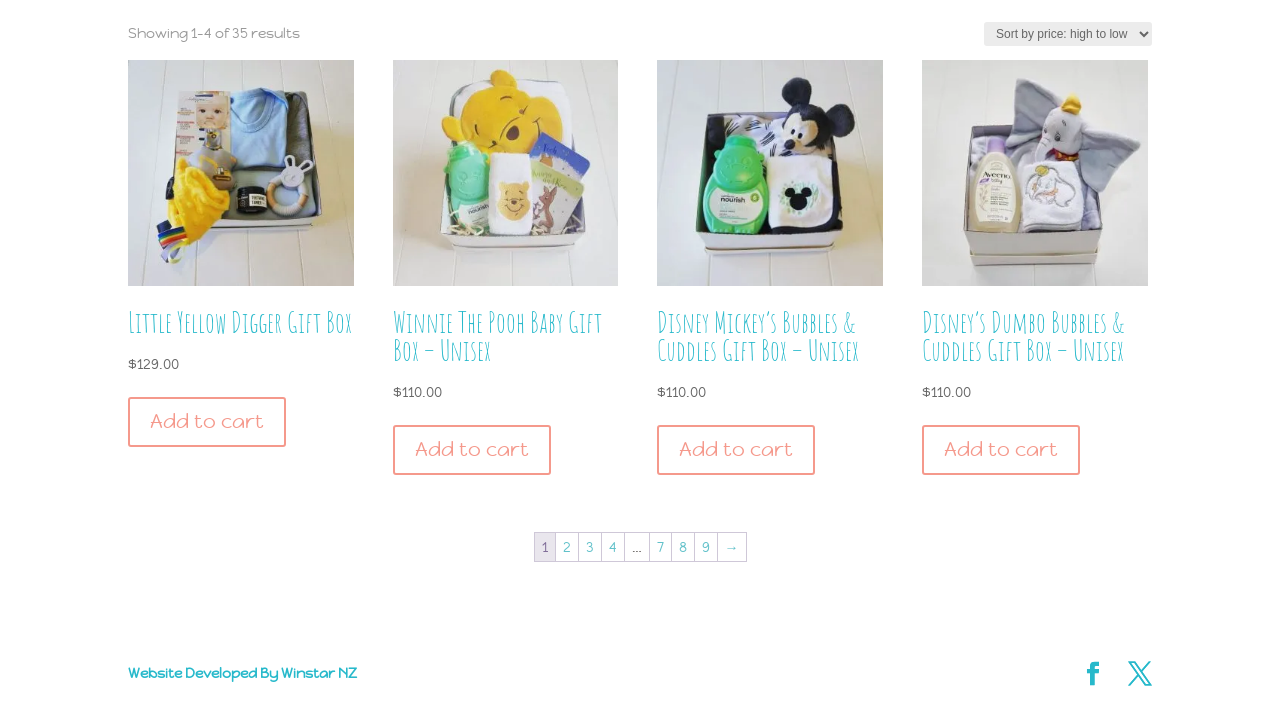Can you give a comprehensive explanation to the question given the content of the image?
How many products are shown on this page?

I counted the number of product links on the page, which are 'Little Yellow Digger Gift Box', 'Winnie The Pooh Baby Gift Box – Unisex', 'Disney Mickey’s Bubbles & Cuddles Gift Box – Unisex', and 'Disney’s Dumbo Bubbles & Cuddles Gift Box – Unisex'. There are 4 products shown on this page.